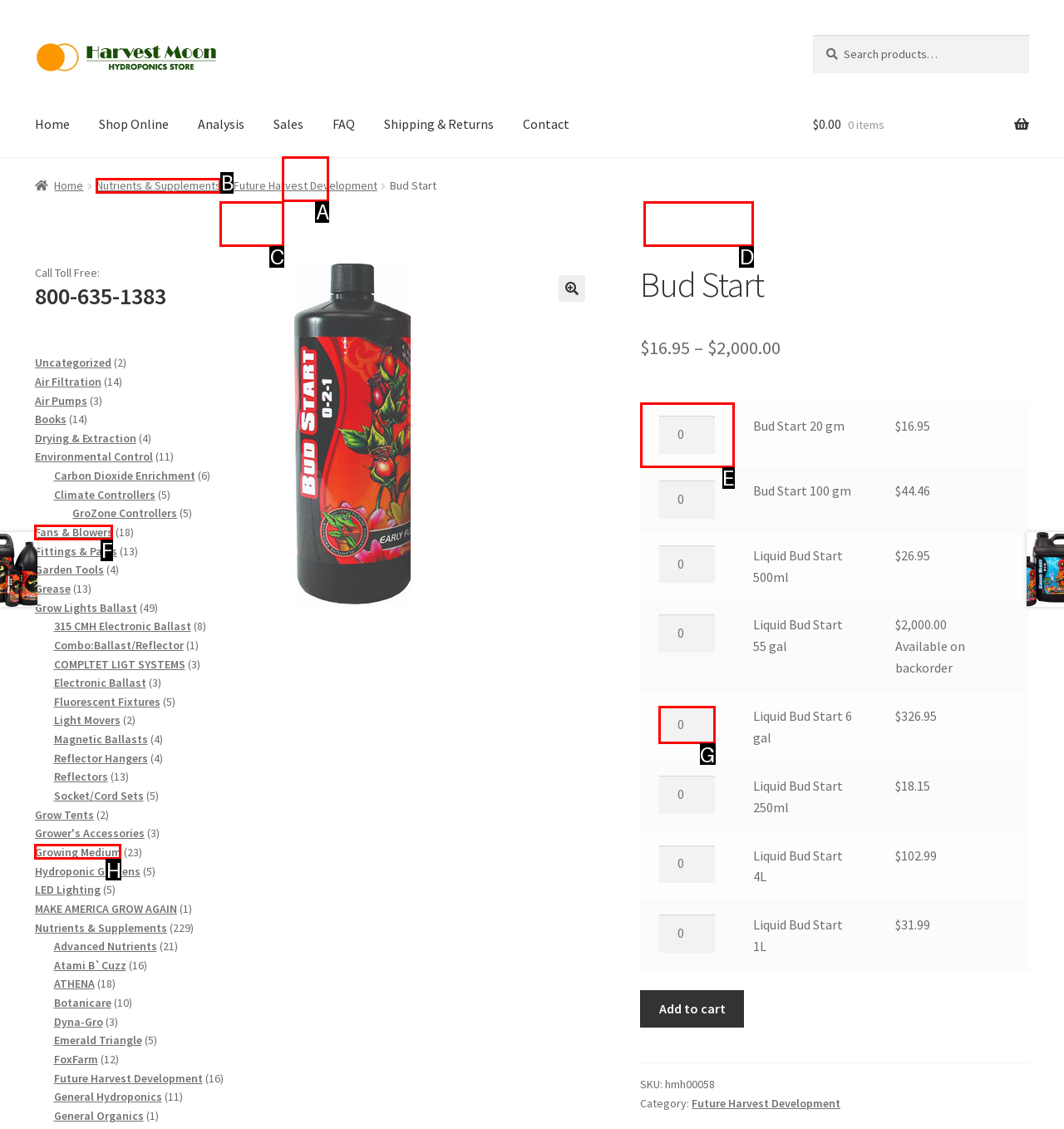Which lettered option should I select to achieve the task: Add Bud Start 20 gm to cart according to the highlighted elements in the screenshot?

E